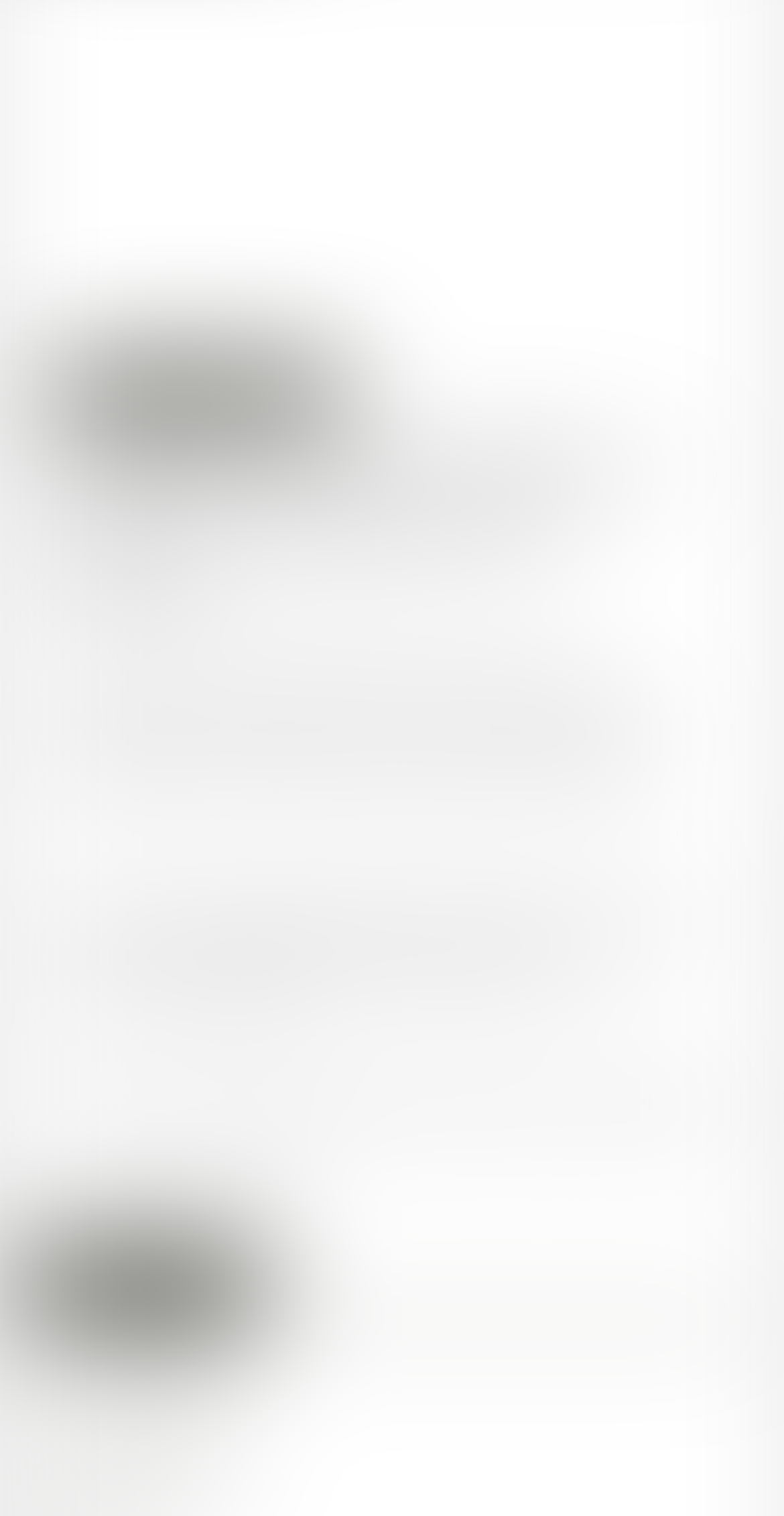How many news articles are displayed?
Please provide a comprehensive answer based on the details in the screenshot.

I counted the number of heading elements with links that seem to be news article titles, and there are three of them.